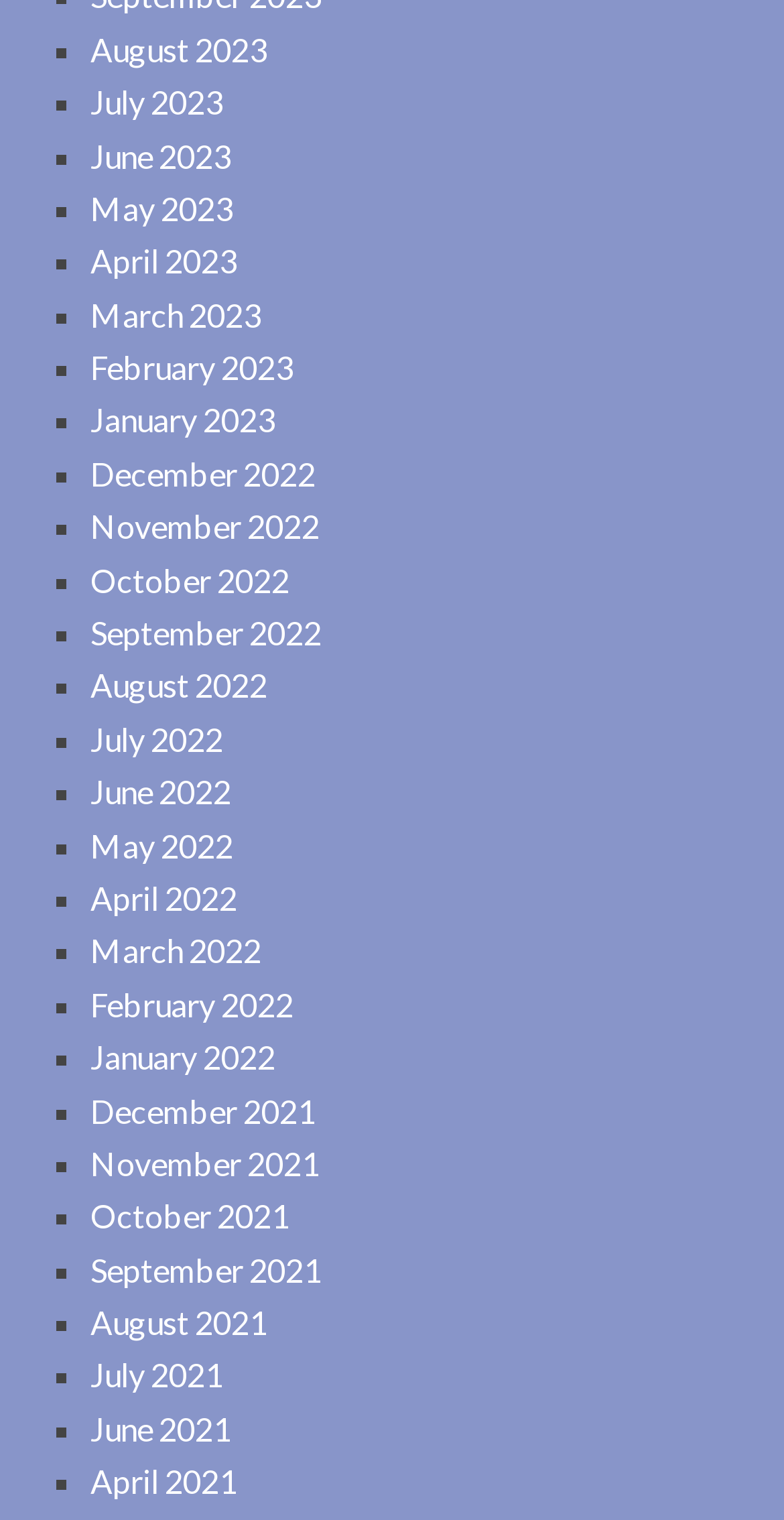Specify the bounding box coordinates of the area that needs to be clicked to achieve the following instruction: "Learn about Sustainability".

None